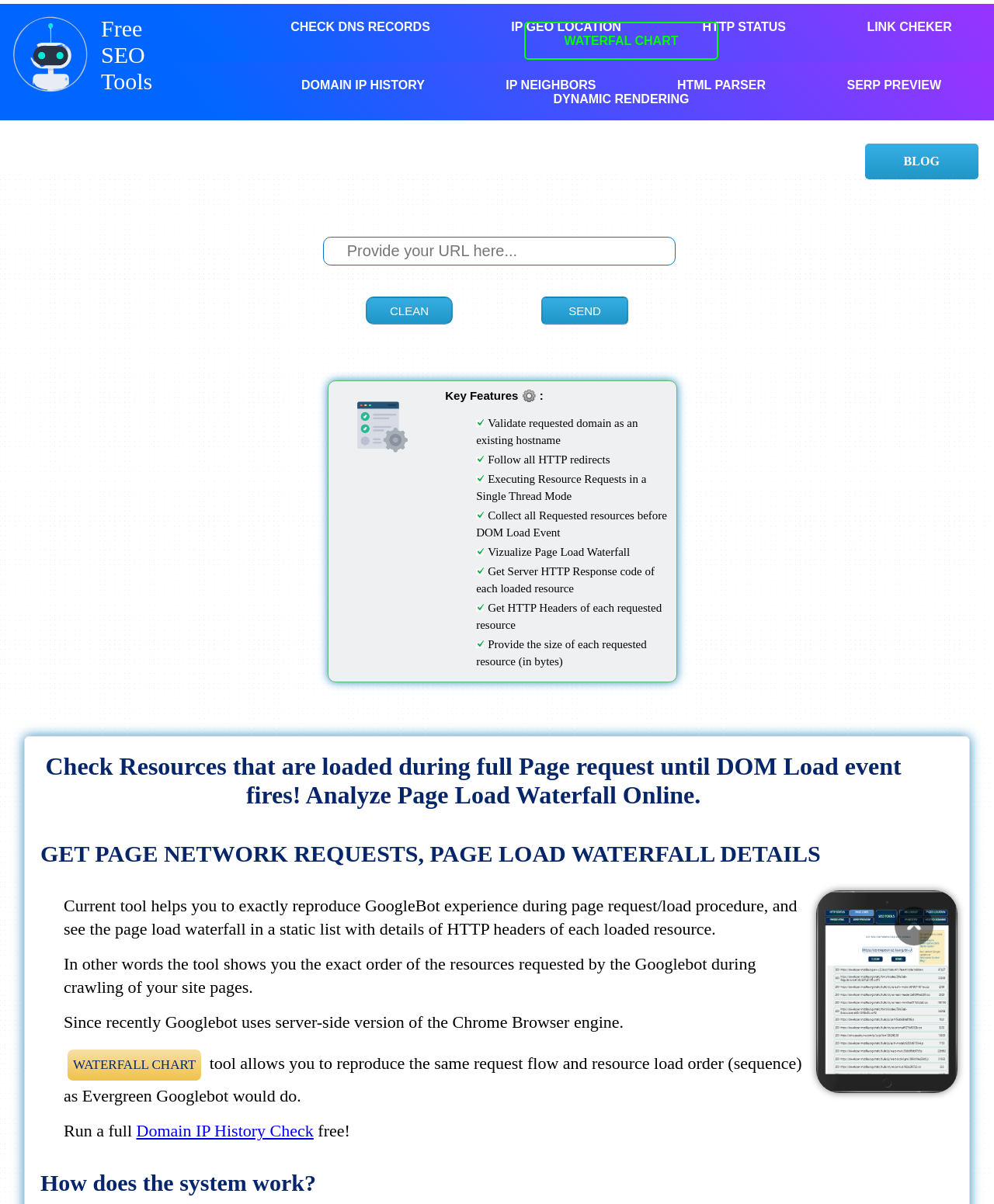Kindly determine the bounding box coordinates of the area that needs to be clicked to fulfill this instruction: "Read about key features".

[0.448, 0.323, 0.547, 0.334]